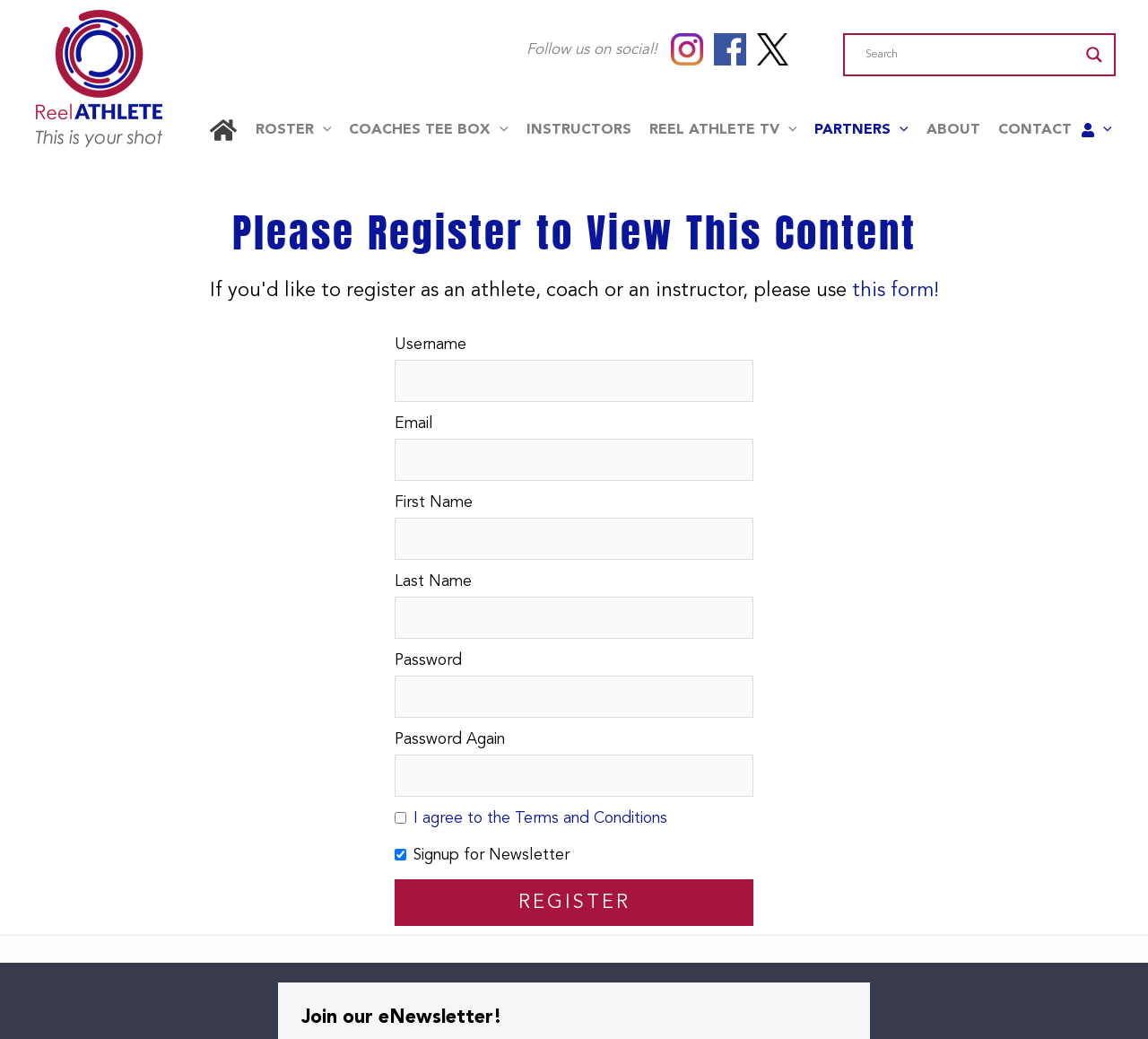Please determine the bounding box coordinates of the element's region to click in order to carry out the following instruction: "Search for something". The coordinates should be four float numbers between 0 and 1, i.e., [left, top, right, bottom].

None